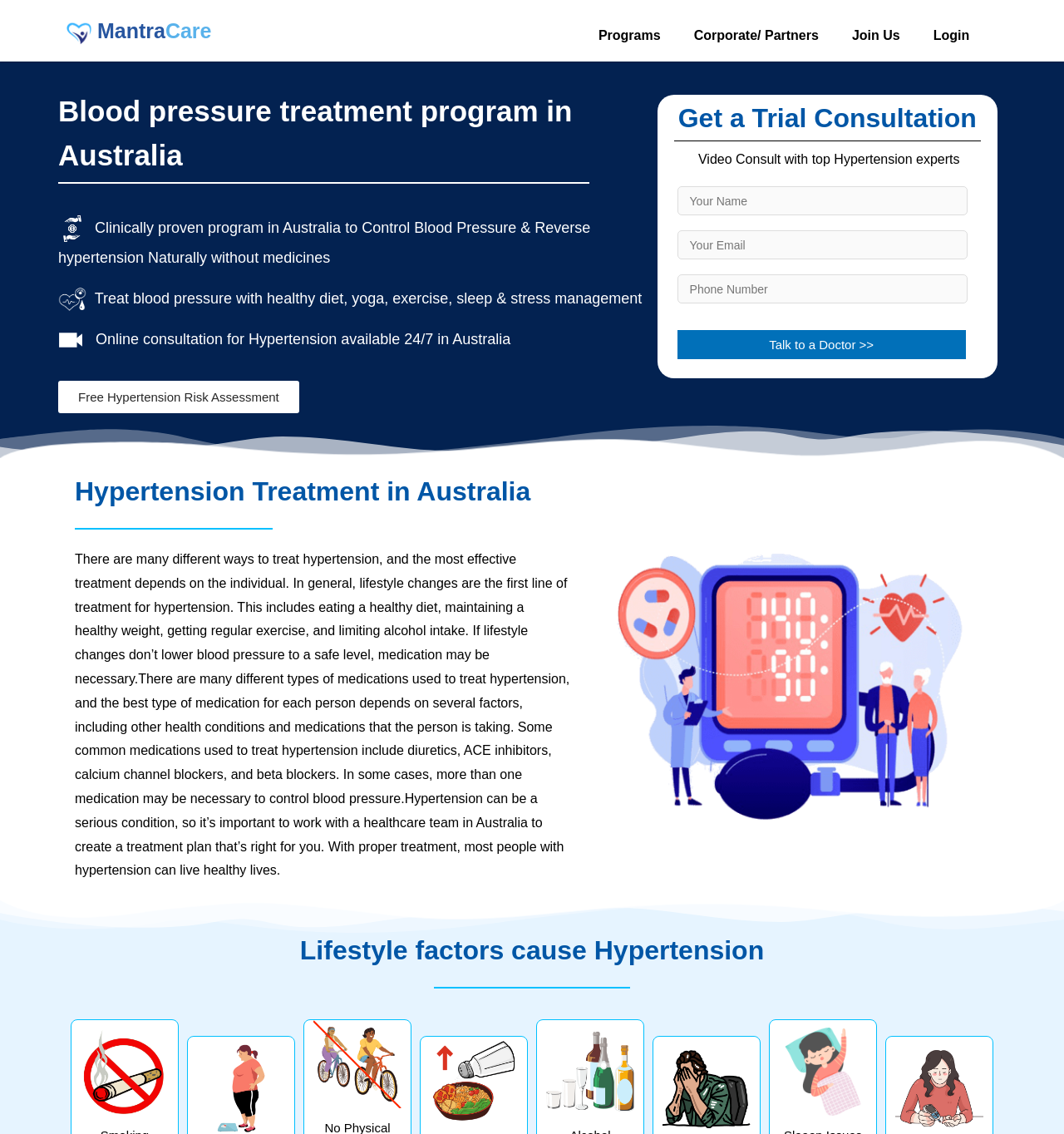Please give a short response to the question using one word or a phrase:
What is the format of the consultation offered on this webpage?

Video consultation